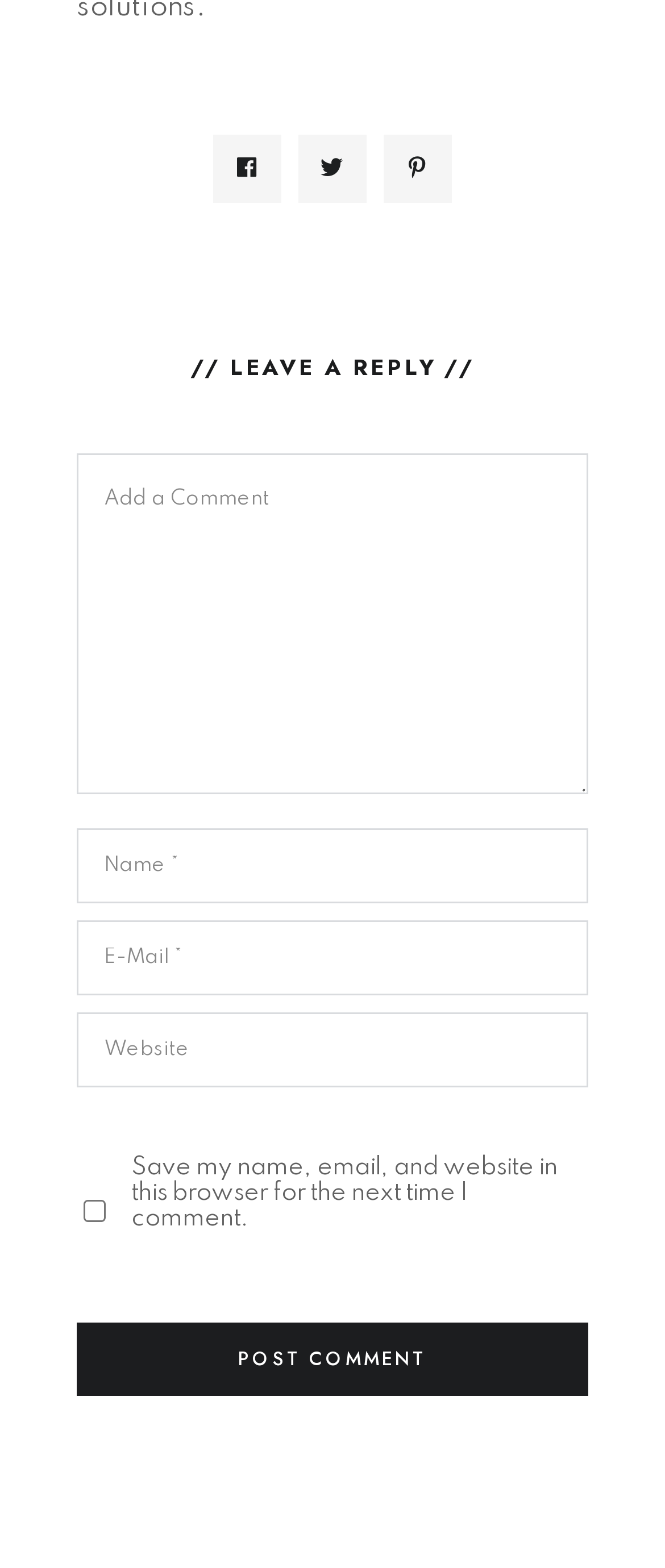Determine the bounding box coordinates for the region that must be clicked to execute the following instruction: "Enter a comment".

[0.115, 0.289, 0.885, 0.507]